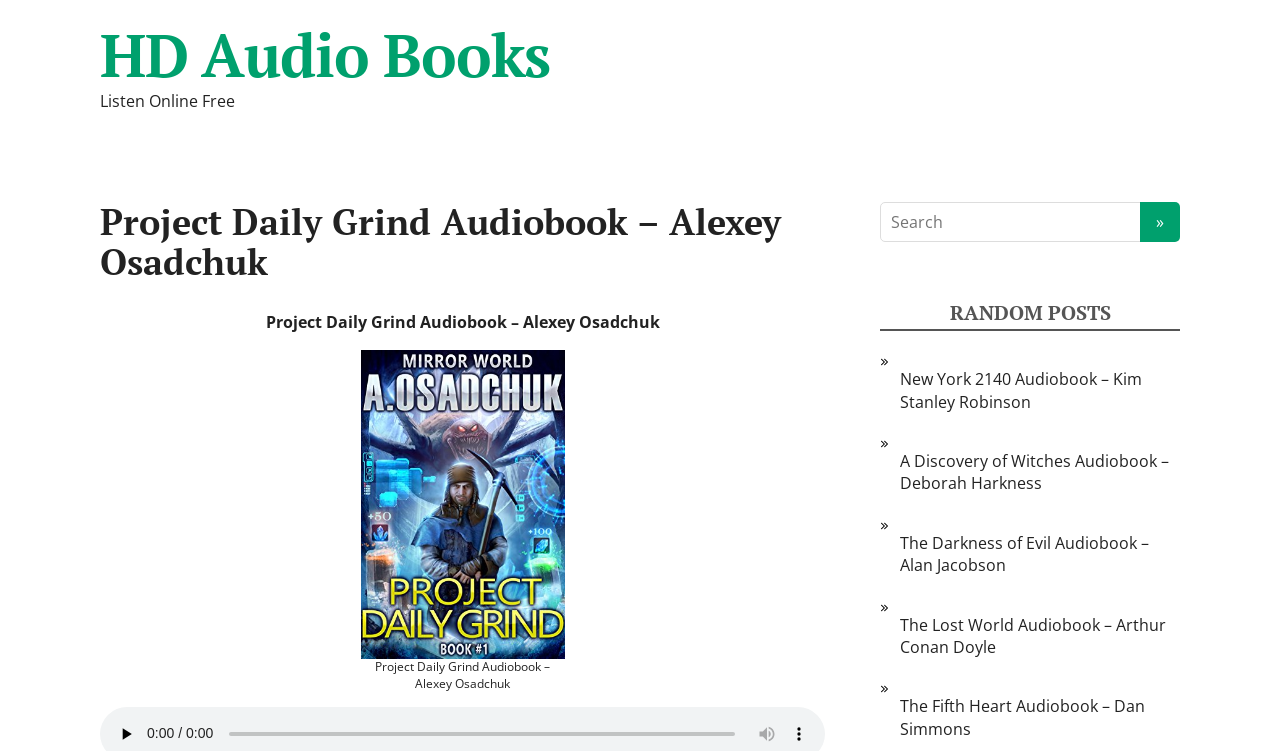What is the text of the button that allows users to play the audiobook?
Please provide a single word or phrase as your answer based on the image.

play